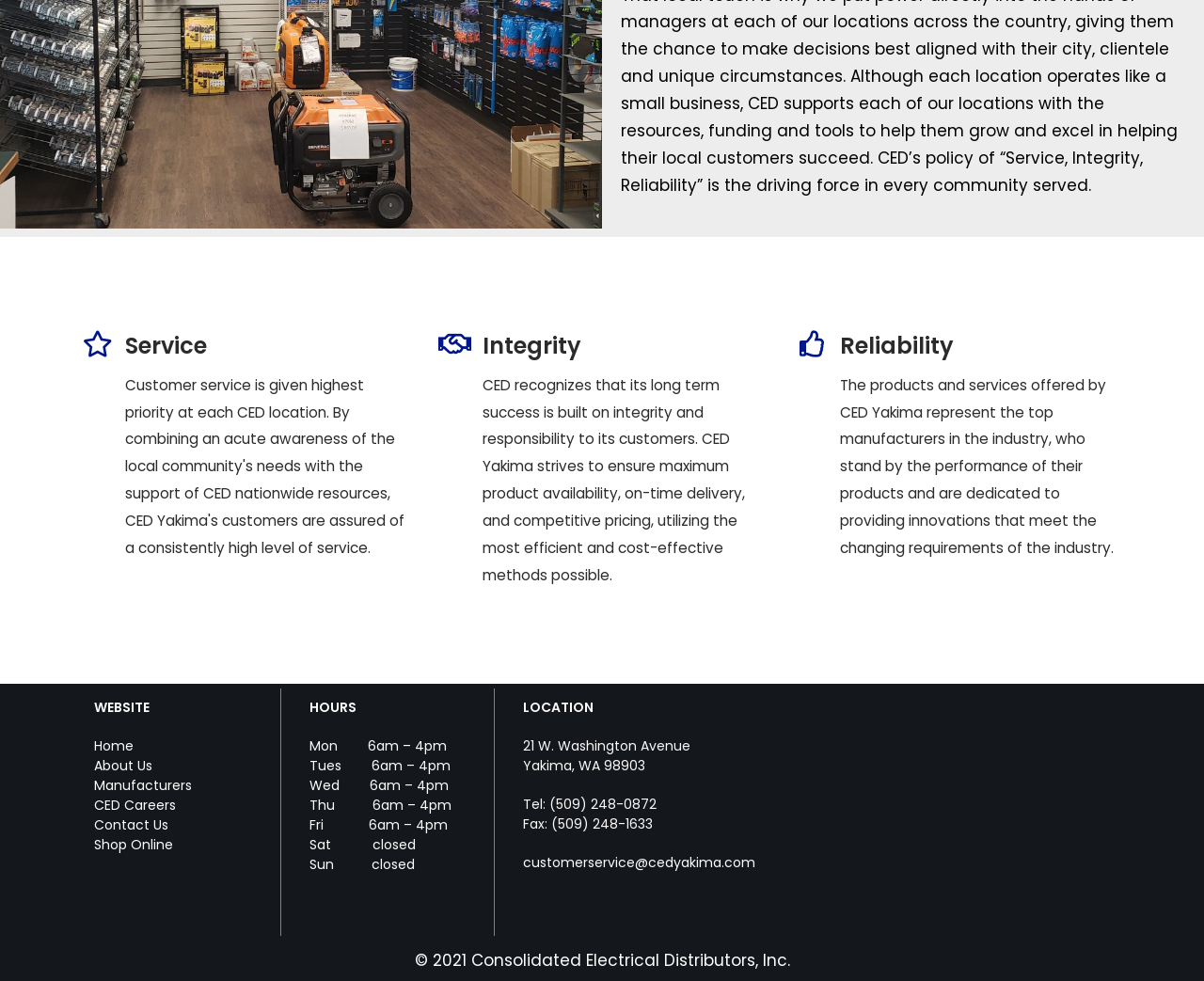Given the element description: "CED Careers", predict the bounding box coordinates of this UI element. The coordinates must be four float numbers between 0 and 1, given as [left, top, right, bottom].

[0.078, 0.811, 0.146, 0.83]